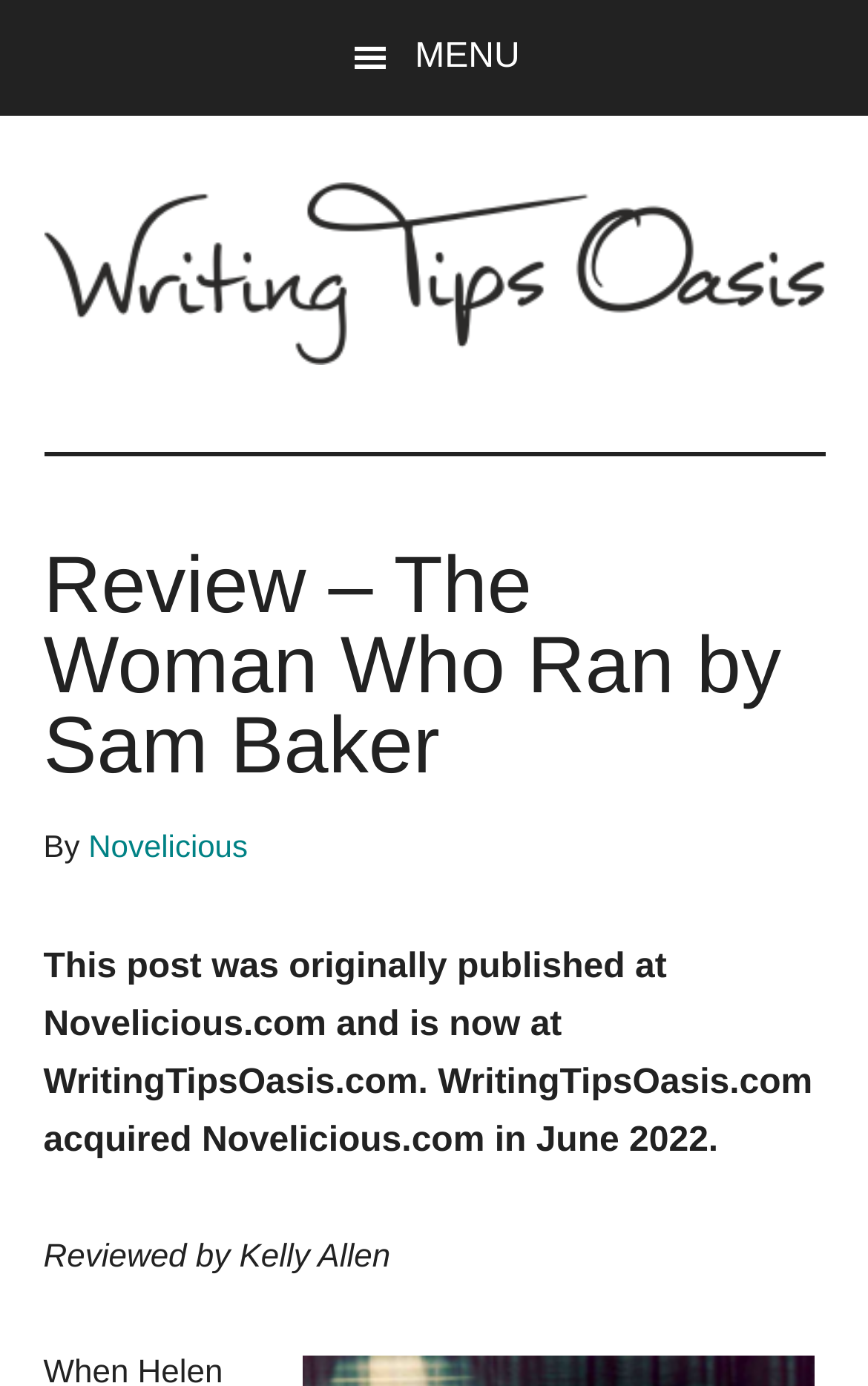Who reviewed this book?
Please ensure your answer is as detailed and informative as possible.

I found the reviewer's name by looking at the text below the book title, which says 'Reviewed by Kelly Allen'.